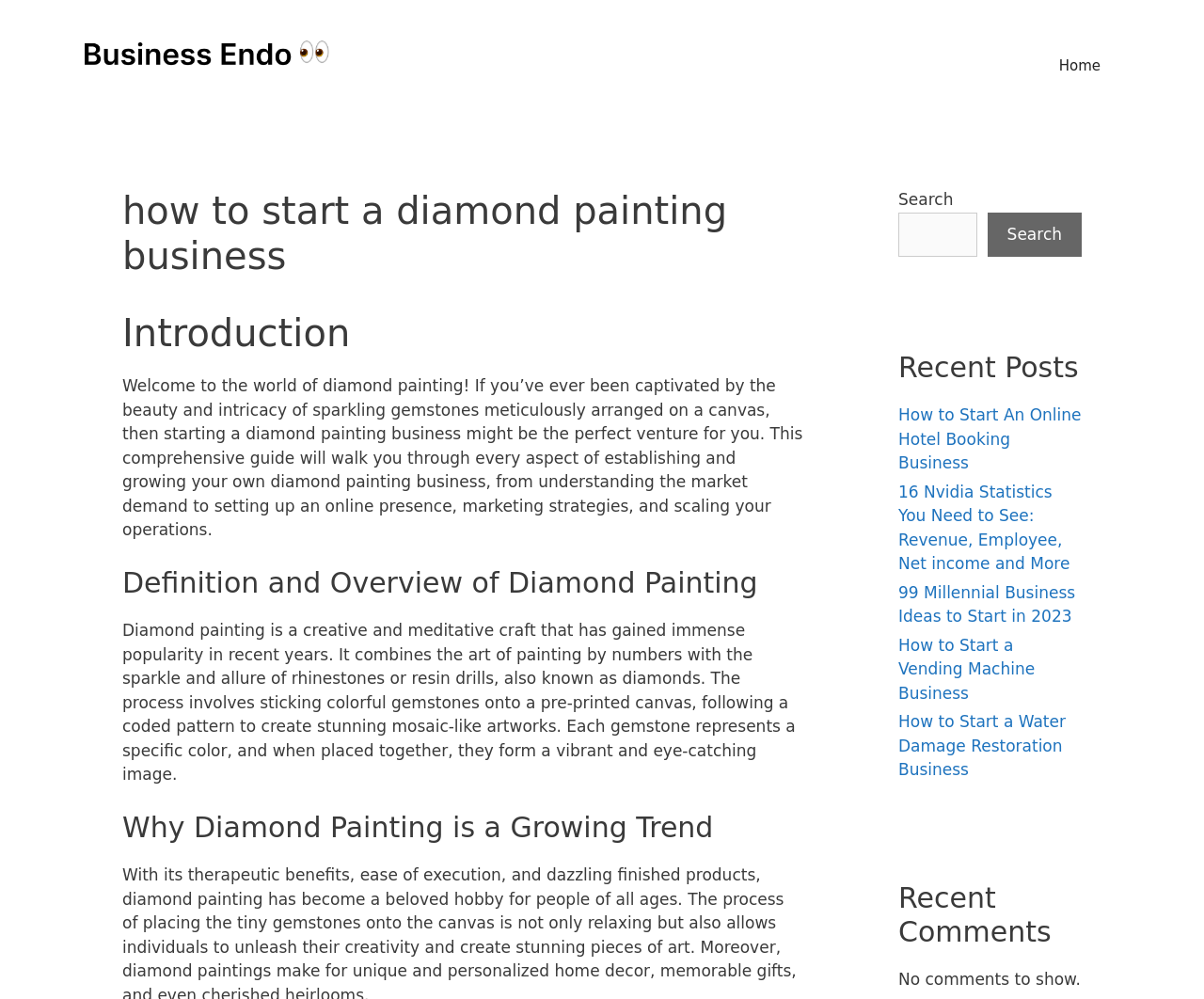Identify the bounding box coordinates of the clickable region necessary to fulfill the following instruction: "Click the Home link". The bounding box coordinates should be four float numbers between 0 and 1, i.e., [left, top, right, bottom].

[0.864, 0.038, 0.93, 0.094]